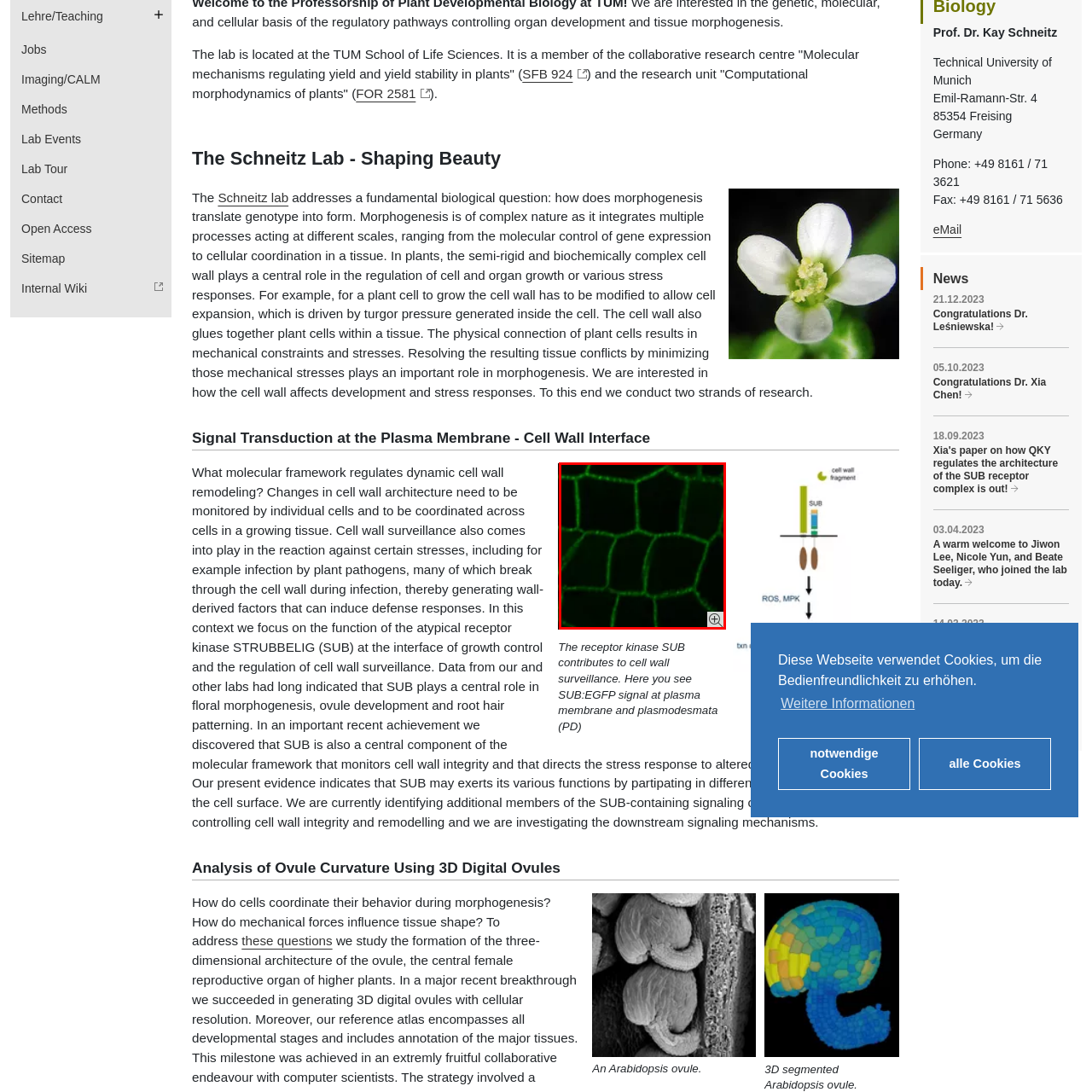Focus on the image enclosed by the red outline and give a short answer: What is the significance of SUB in plant cells?

Monitoring cell wall integrity